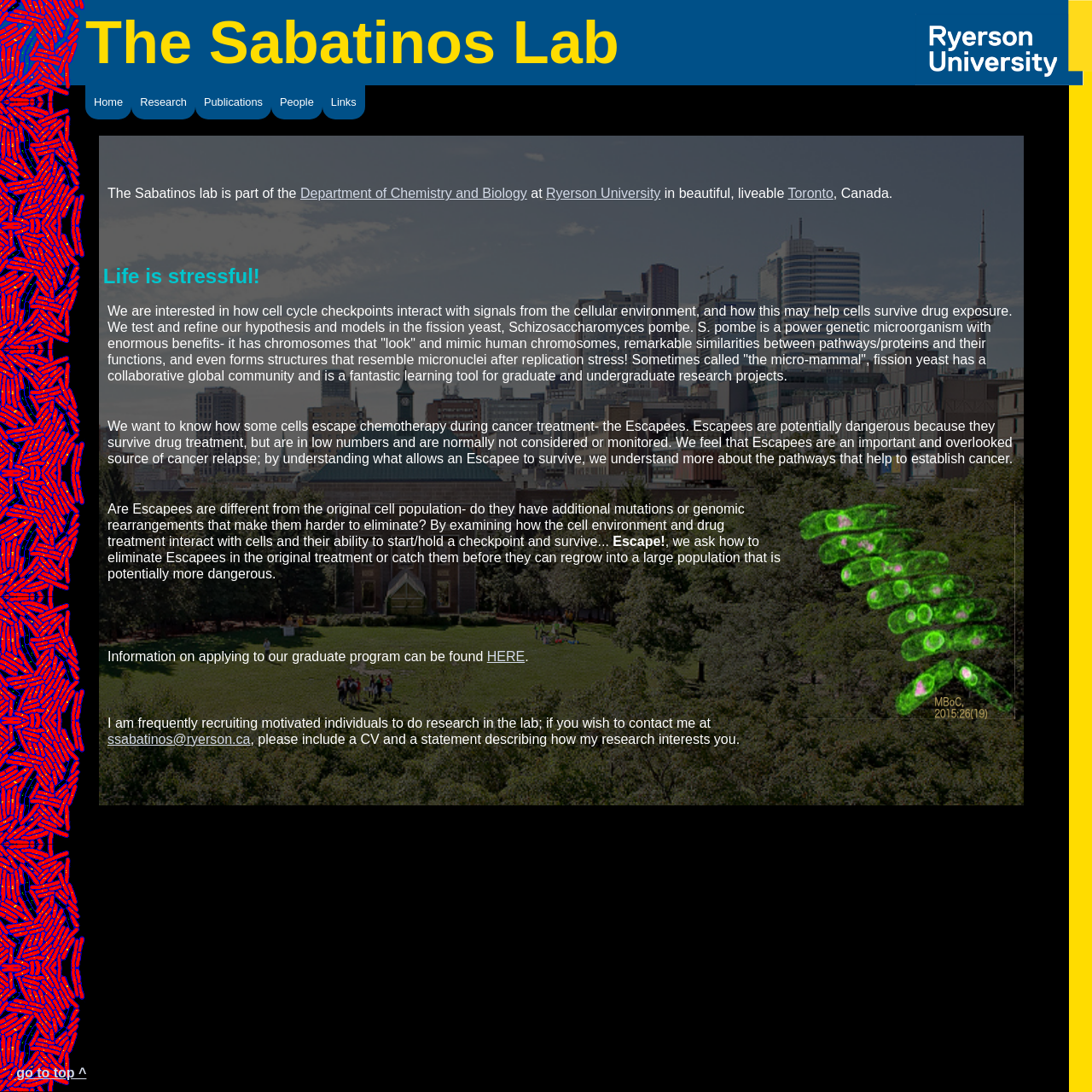Please determine the bounding box coordinates of the element's region to click in order to carry out the following instruction: "Learn more about applying to the graduate program". The coordinates should be four float numbers between 0 and 1, i.e., [left, top, right, bottom].

[0.446, 0.595, 0.481, 0.608]